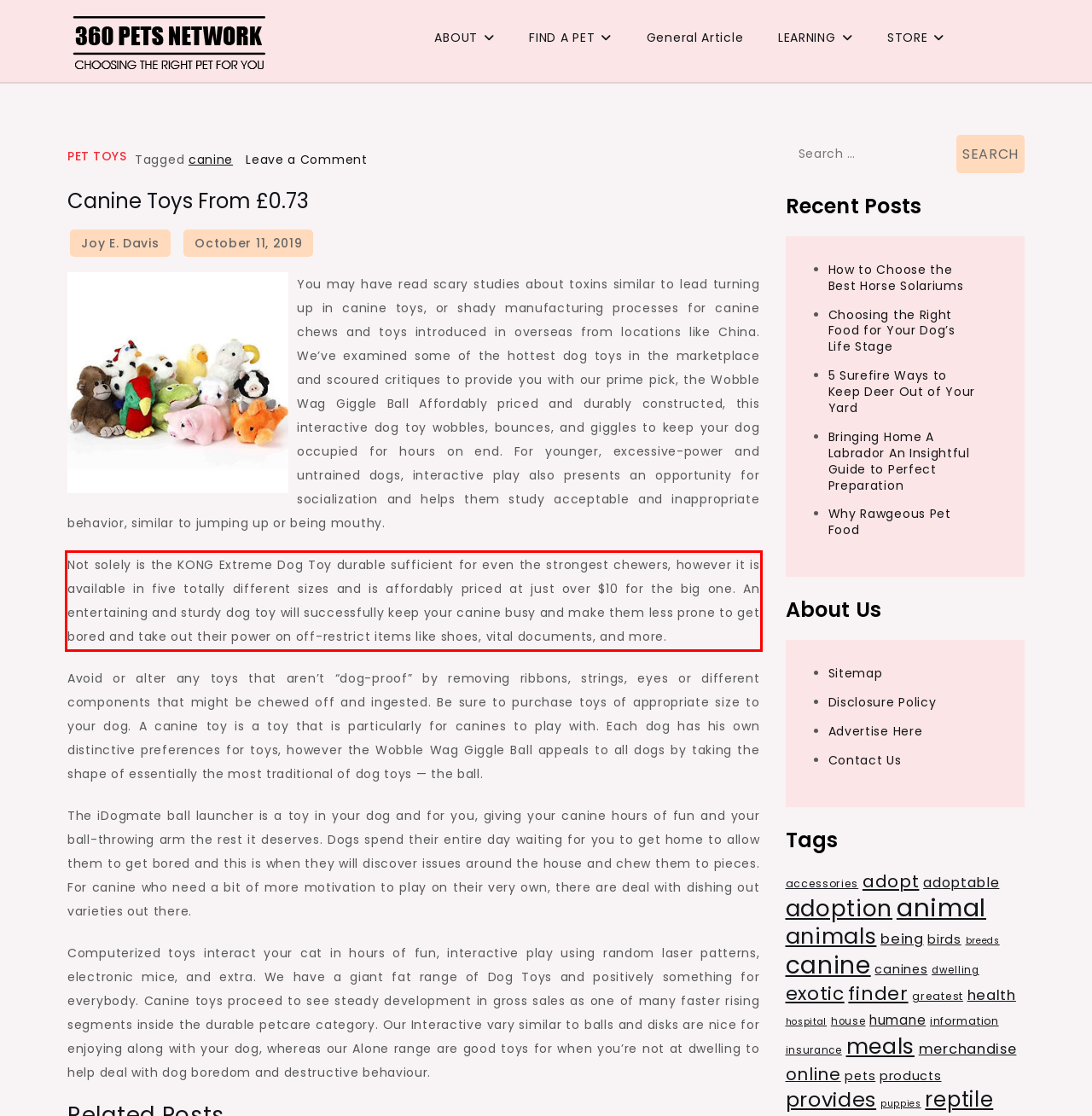You are given a screenshot with a red rectangle. Identify and extract the text within this red bounding box using OCR.

Not solely is the KONG Extreme Dog Toy durable sufficient for even the strongest chewers, however it is available in five totally different sizes and is affordably priced at just over $10 for the big one. An entertaining and sturdy dog toy will successfully keep your canine busy and make them less prone to get bored and take out their power on off-restrict items like shoes, vital documents, and more.